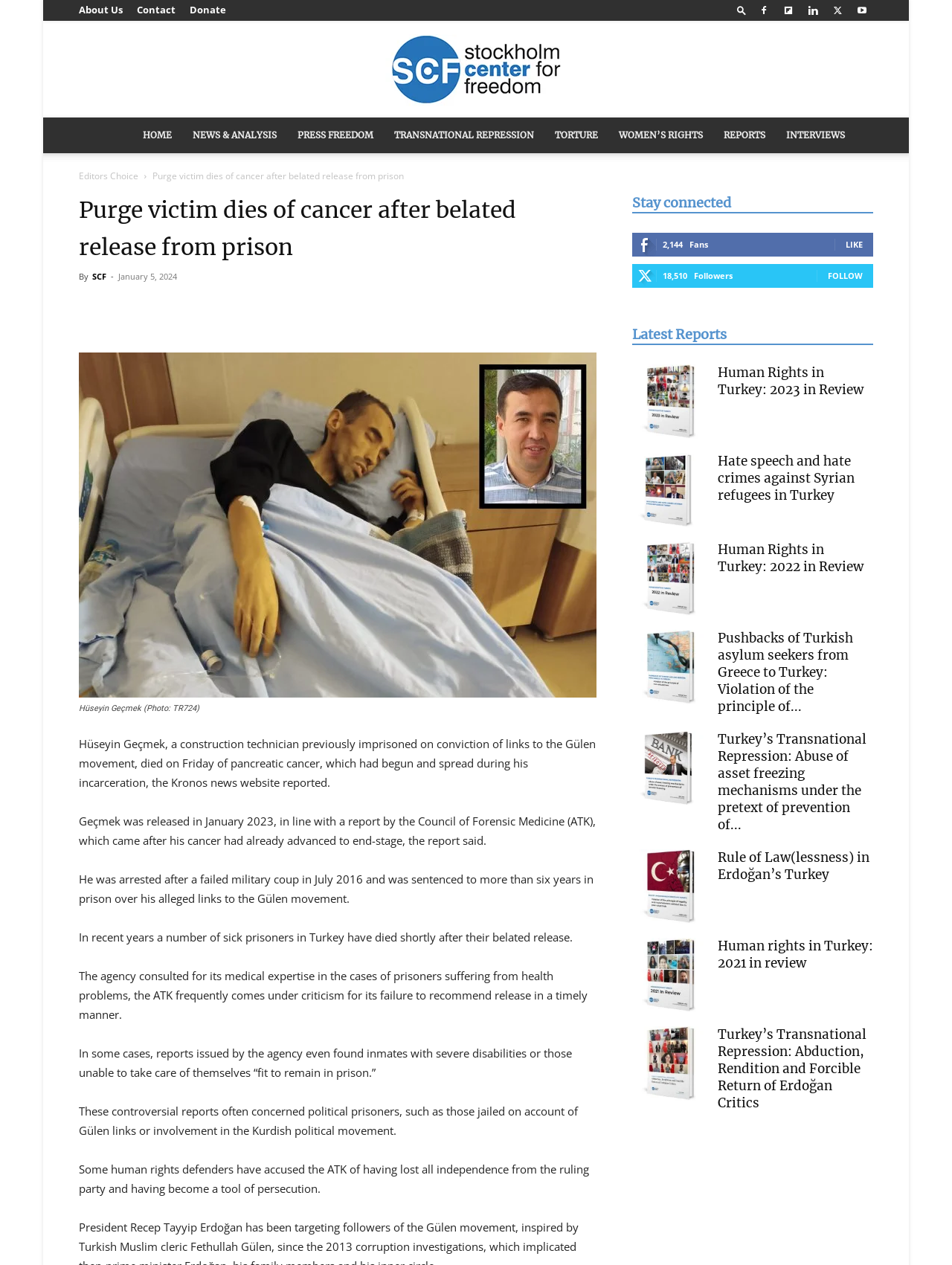Refer to the image and offer a detailed explanation in response to the question: What is the name of the organization that reported Hüseyin Geçmek's death?

The article states that Hüseyin Geçmek's death was reported by the Kronos news website.